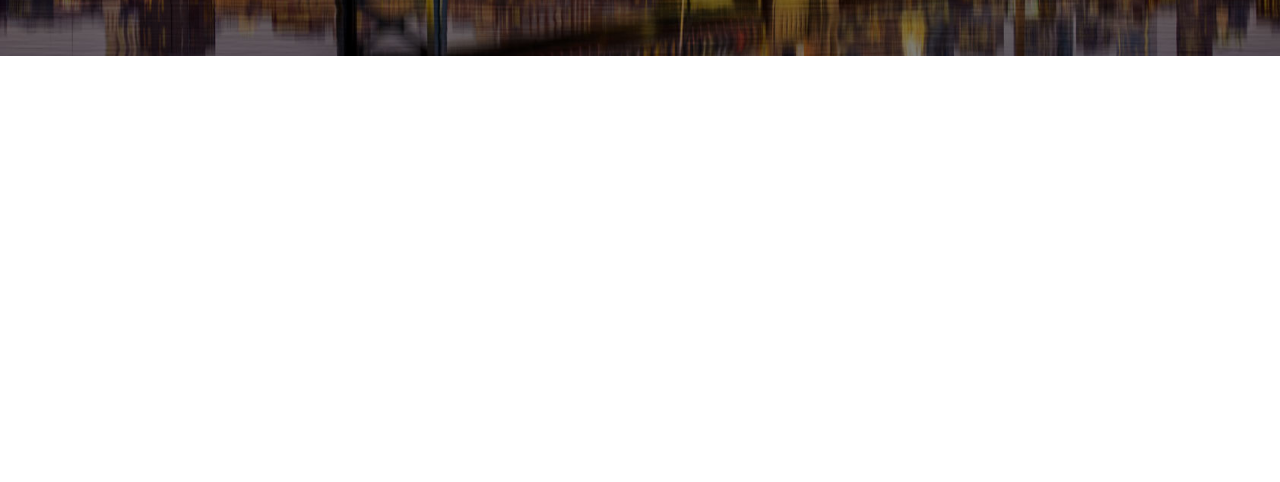Using the provided description Home, find the bounding box coordinates for the UI element. Provide the coordinates in (top-left x, top-left y, bottom-right x, bottom-right y) format, ensuring all values are between 0 and 1.

[0.158, 0.5, 0.195, 0.583]